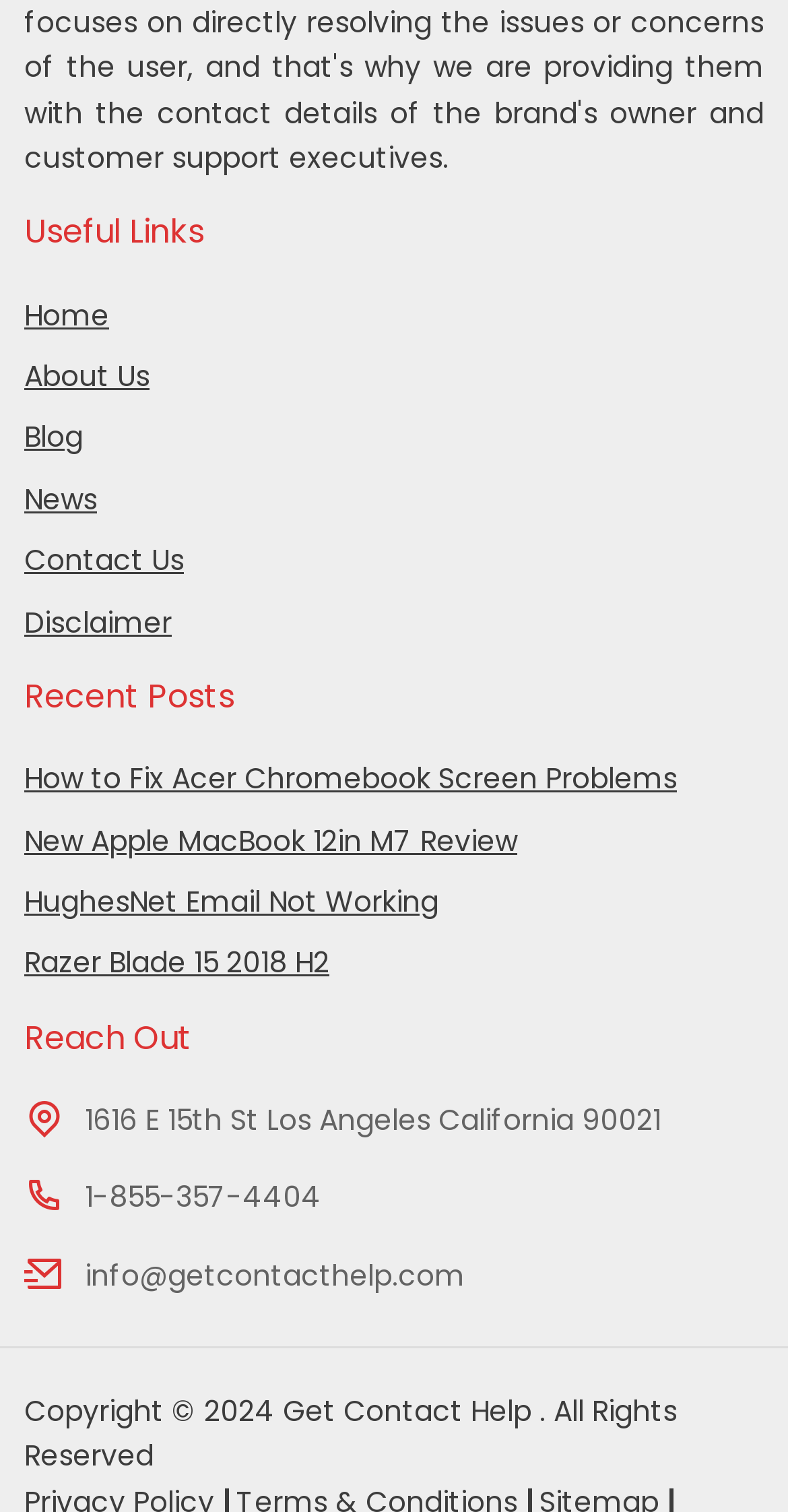Highlight the bounding box coordinates of the element you need to click to perform the following instruction: "go to home page."

[0.031, 0.195, 0.138, 0.221]